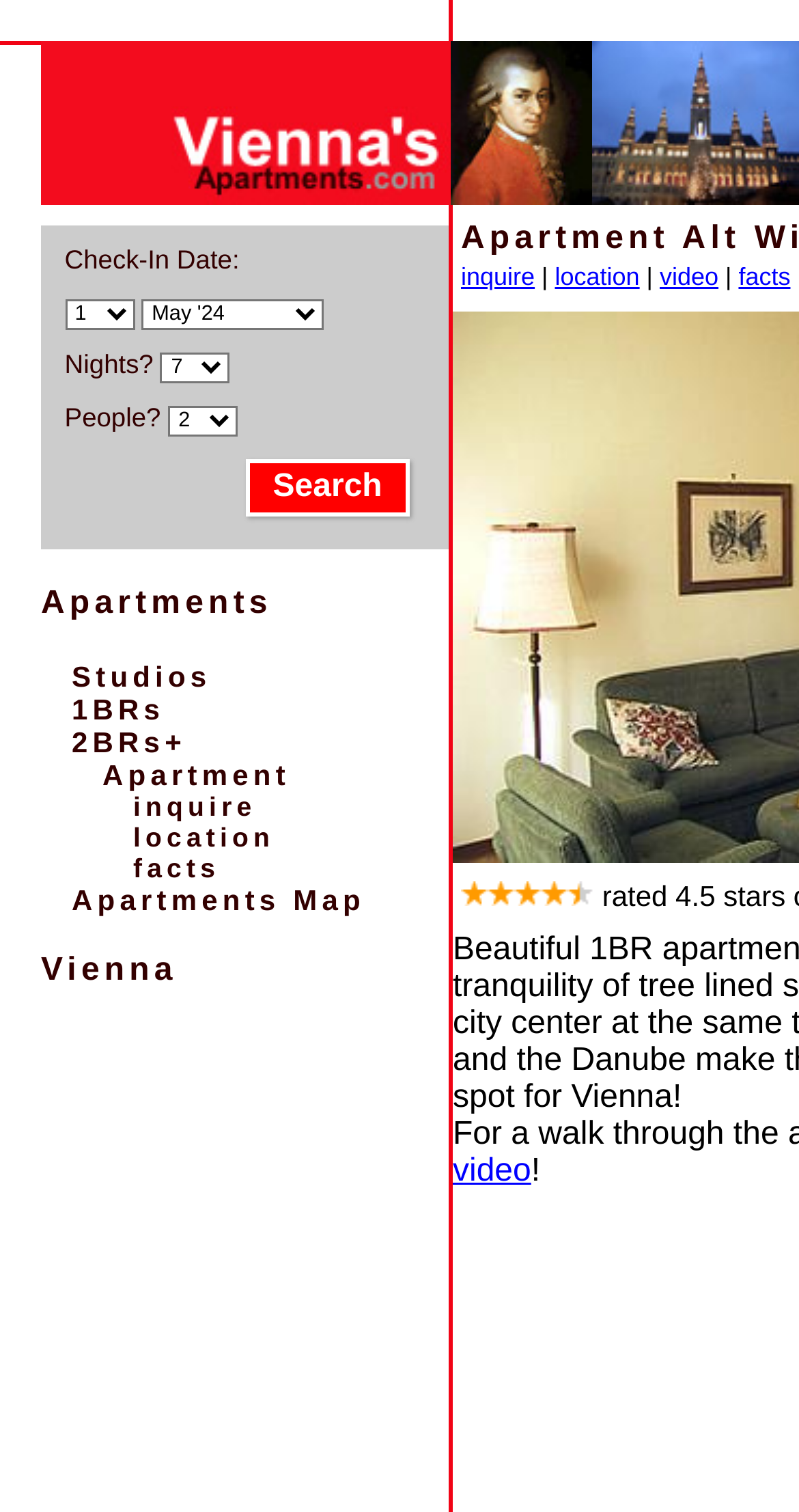Using the provided element description: "title="Vienna's Apartments"", determine the bounding box coordinates of the corresponding UI element in the screenshot.

[0.051, 0.118, 0.564, 0.141]